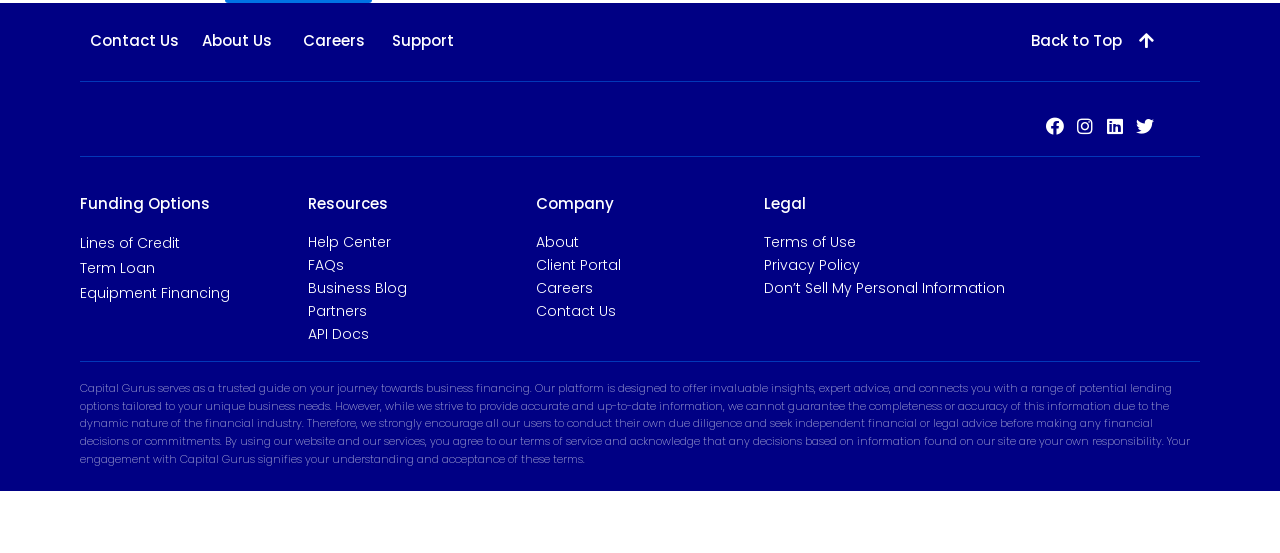Please determine the bounding box coordinates of the area that needs to be clicked to complete this task: 'Click the 'Post Comment' button'. The coordinates must be four float numbers between 0 and 1, formatted as [left, top, right, bottom].

[0.176, 0.029, 0.308, 0.118]